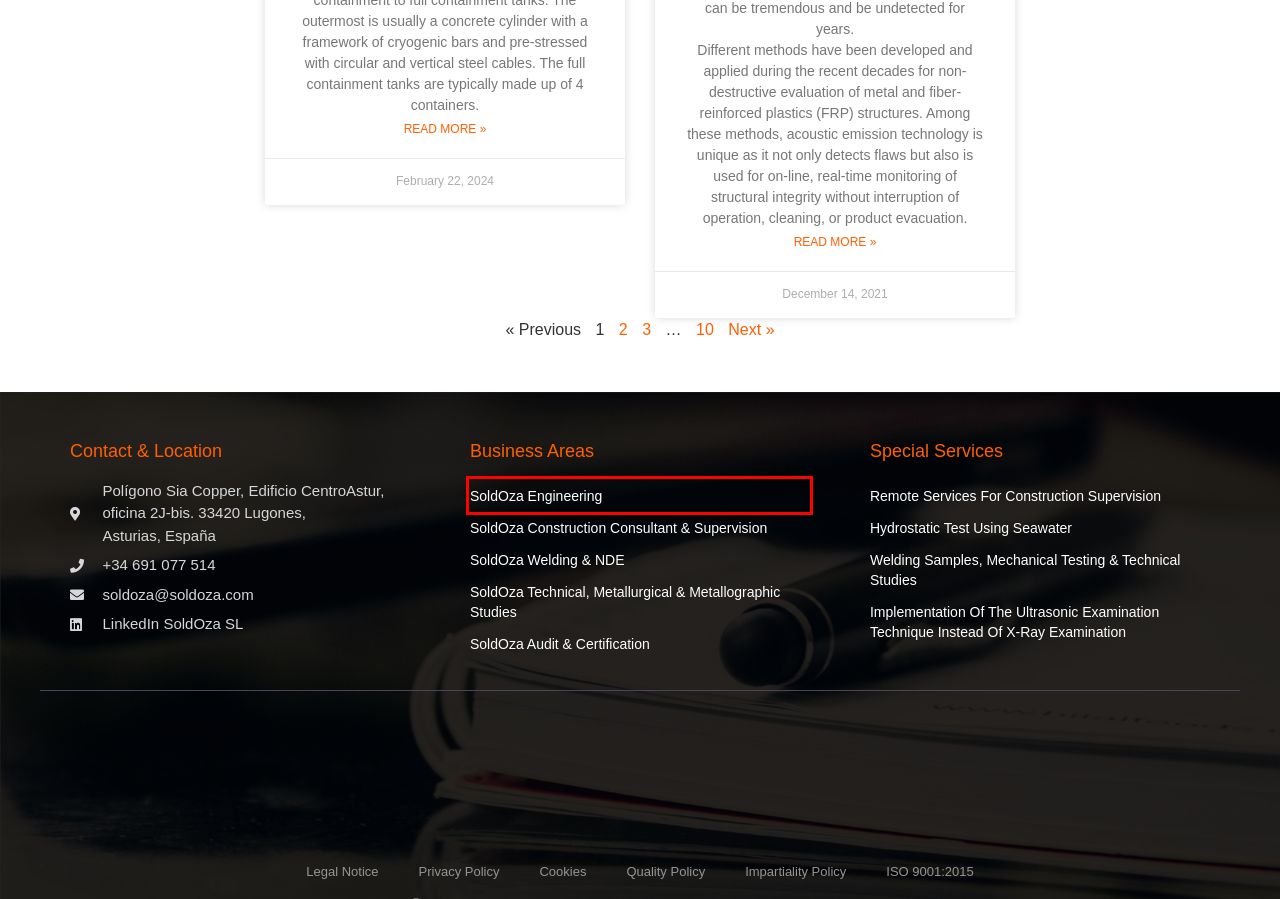Analyze the screenshot of a webpage that features a red rectangle bounding box. Pick the webpage description that best matches the new webpage you would see after clicking on the element within the red bounding box. Here are the candidates:
A. Legal Warning - SoldOza
B. SoldOza Technical, Metallurgical & Metallographic Studies - SoldOza
C. Remote Services for Construction Supervision - SoldOza
D. Privacy Policy - SoldOza
E. SoldOza Construction Consultant and Supervision - SoldOza
F. Cookies Policy - SoldOza
G. SoldOza Engineering - SoldOza
H. Hydrostatic Test Using Seawater - SoldOza

G